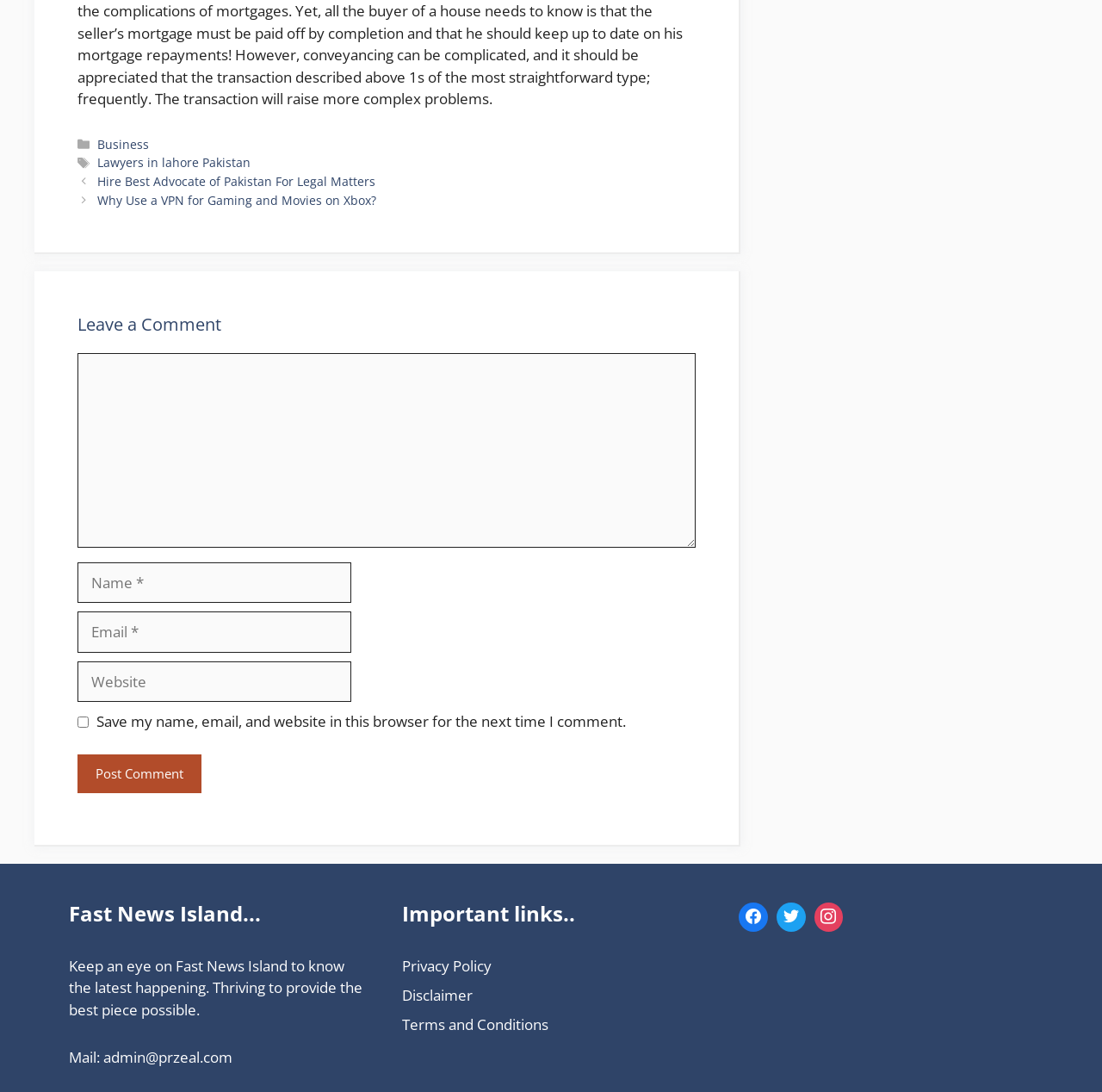What is the purpose of the checkbox 'Save my name, email, and website in this browser for the next time I comment'?
Please provide a comprehensive answer based on the contents of the image.

The checkbox 'Save my name, email, and website in this browser for the next time I comment' is located below the textboxes for 'Name', 'Email', and 'Website'. Its purpose is to allow users to save their information for future comments, making it easier for them to comment on the website.